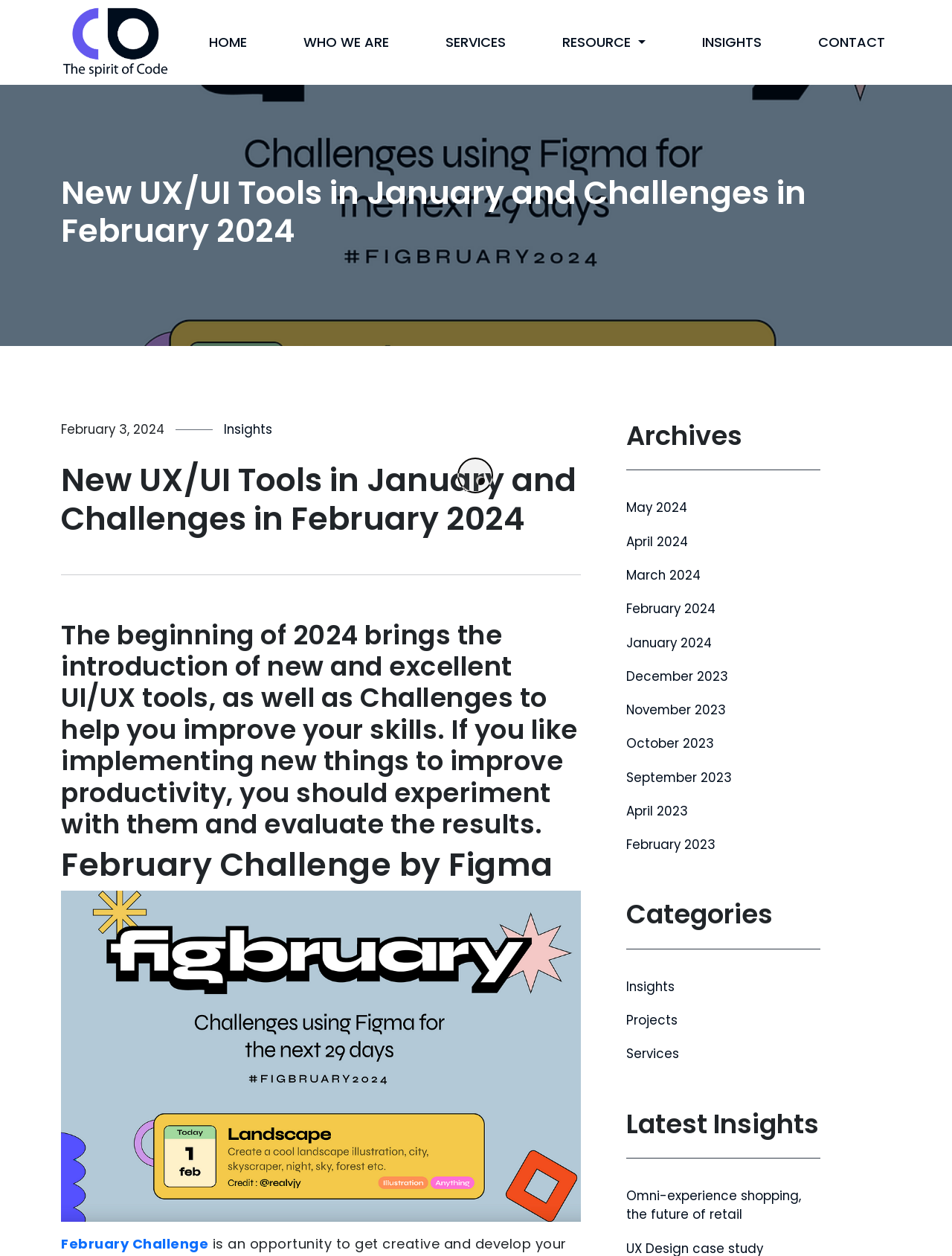Describe every aspect of the webpage comprehensively.

The webpage appears to be a blog or article page from a website focused on UX/UI tools and design. At the top, there is a navigation menu with links to different sections of the website, including "HOME", "WHO WE ARE", "SERVICES", "RESOURCE", "INSIGHTS", and "CONTACT". 

Below the navigation menu, there is a large heading that reads "New UX/UI Tools in January and Challenges in February 2024". This heading is followed by a subheading with the date "February 3, 2024". 

To the right of the date, there is a link to "Insights". Below this, there is a longer heading that summarizes the content of the article, which discusses new UI/UX tools and challenges to help improve skills and productivity. 

Further down, there is a heading that reads "February Challenge by Figma", accompanied by a figure or image. Below this, there is a link to the "February Challenge". 

On the right side of the page, there are three sections: "Archives", "Categories", and "Latest Insights". The "Archives" section lists links to previous months, from May 2024 to February 2023. The "Categories" section lists links to different categories, including "Insights", "Projects", and "Services". The "Latest Insights" section lists a single link to an article titled "Omni-experience shopping, the future of retail".